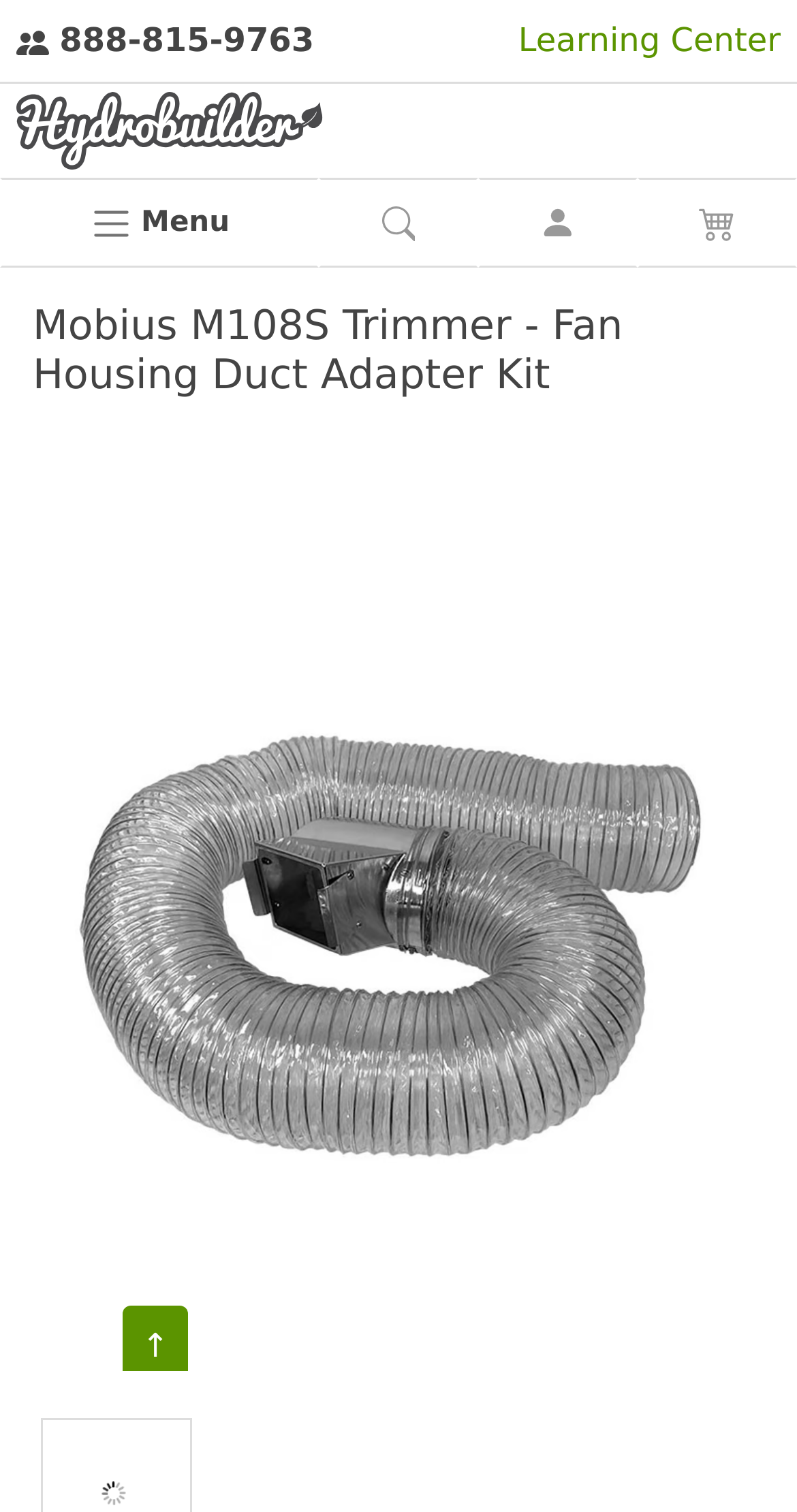Identify and provide the text of the main header on the webpage.

Mobius M108S Trimmer - Fan Housing Duct Adapter Kit